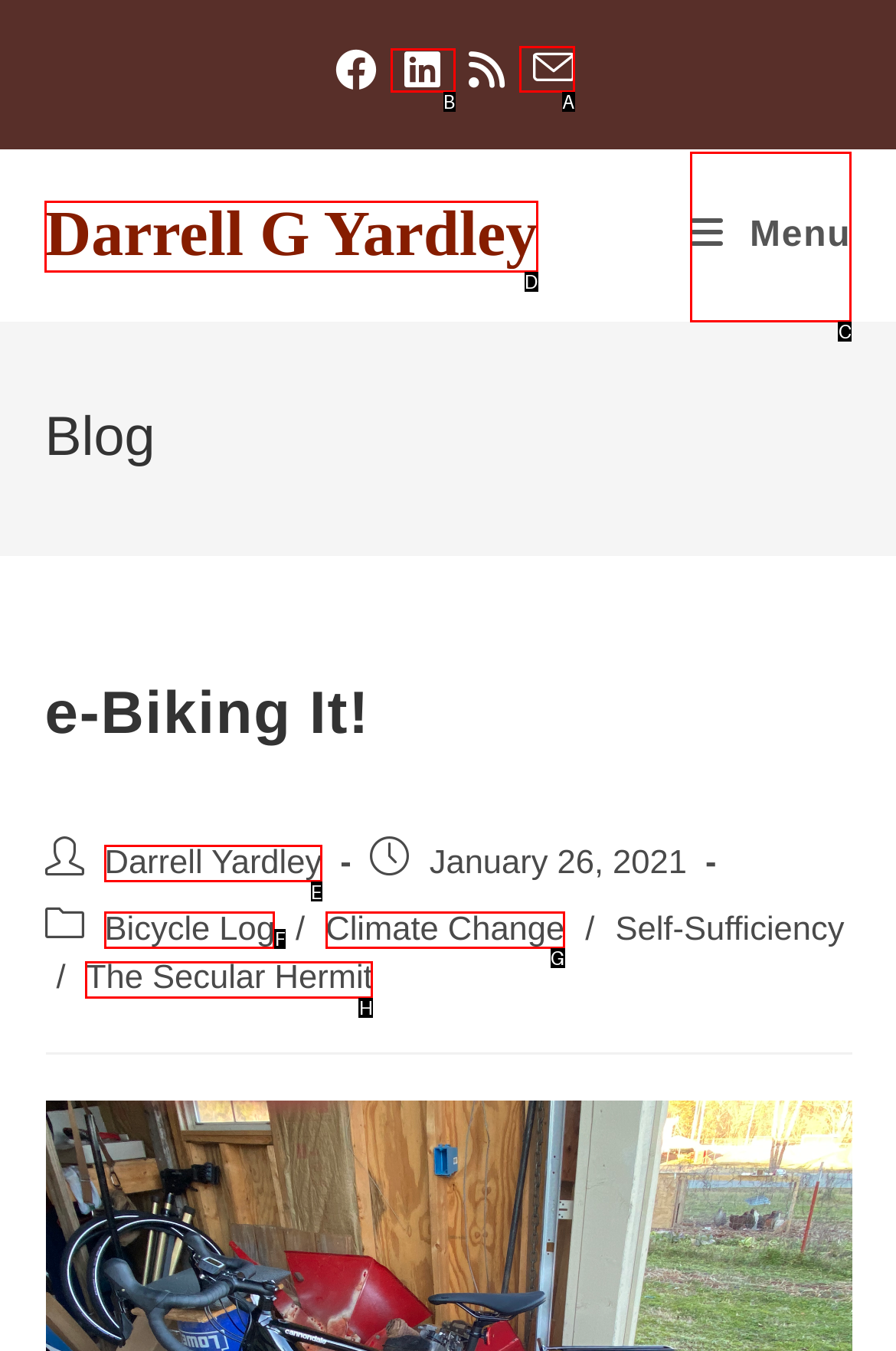Pinpoint the HTML element that fits the description: The Secular Hermit
Answer by providing the letter of the correct option.

H